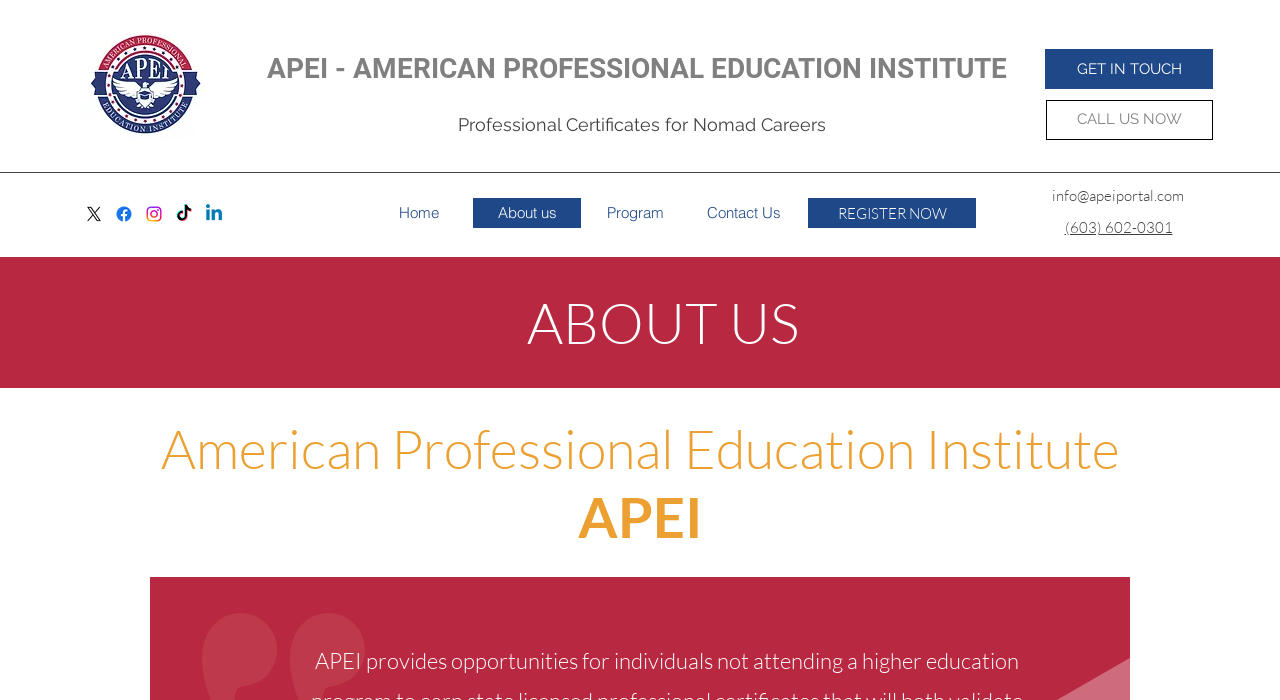How many social media links are there?
Provide a detailed and well-explained answer to the question.

I found the answer by looking at the list element with the description 'Social Bar' which contains 5 link elements, each corresponding to a different social media platform: X, Facebook, Instagram, TikTok, and Linkedin.